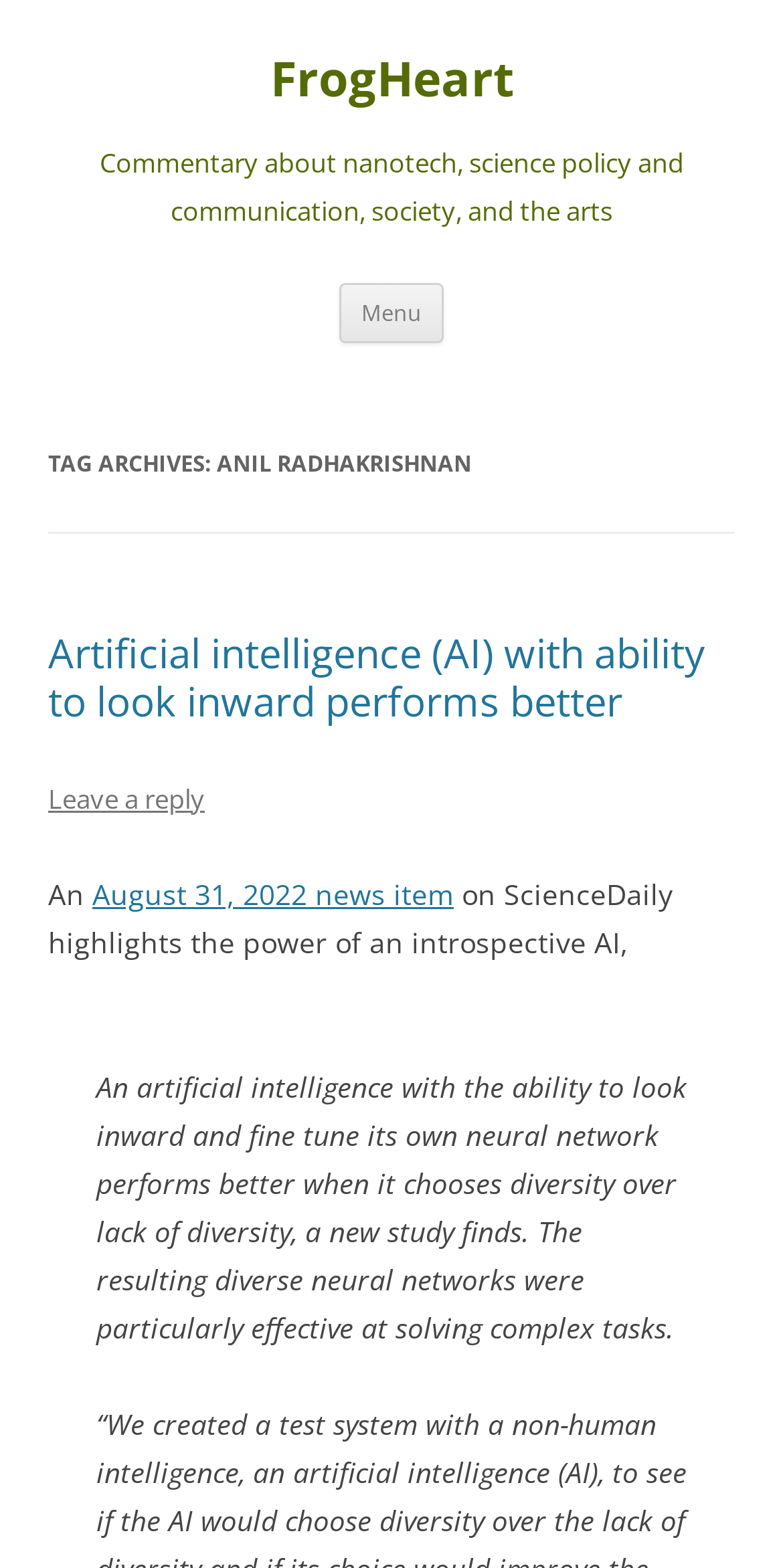What is the date of the news item?
Kindly give a detailed and elaborate answer to the question.

The date of the news item is 'August 31, 2022' which is mentioned in the link element with bounding box coordinates [0.118, 0.557, 0.579, 0.582].